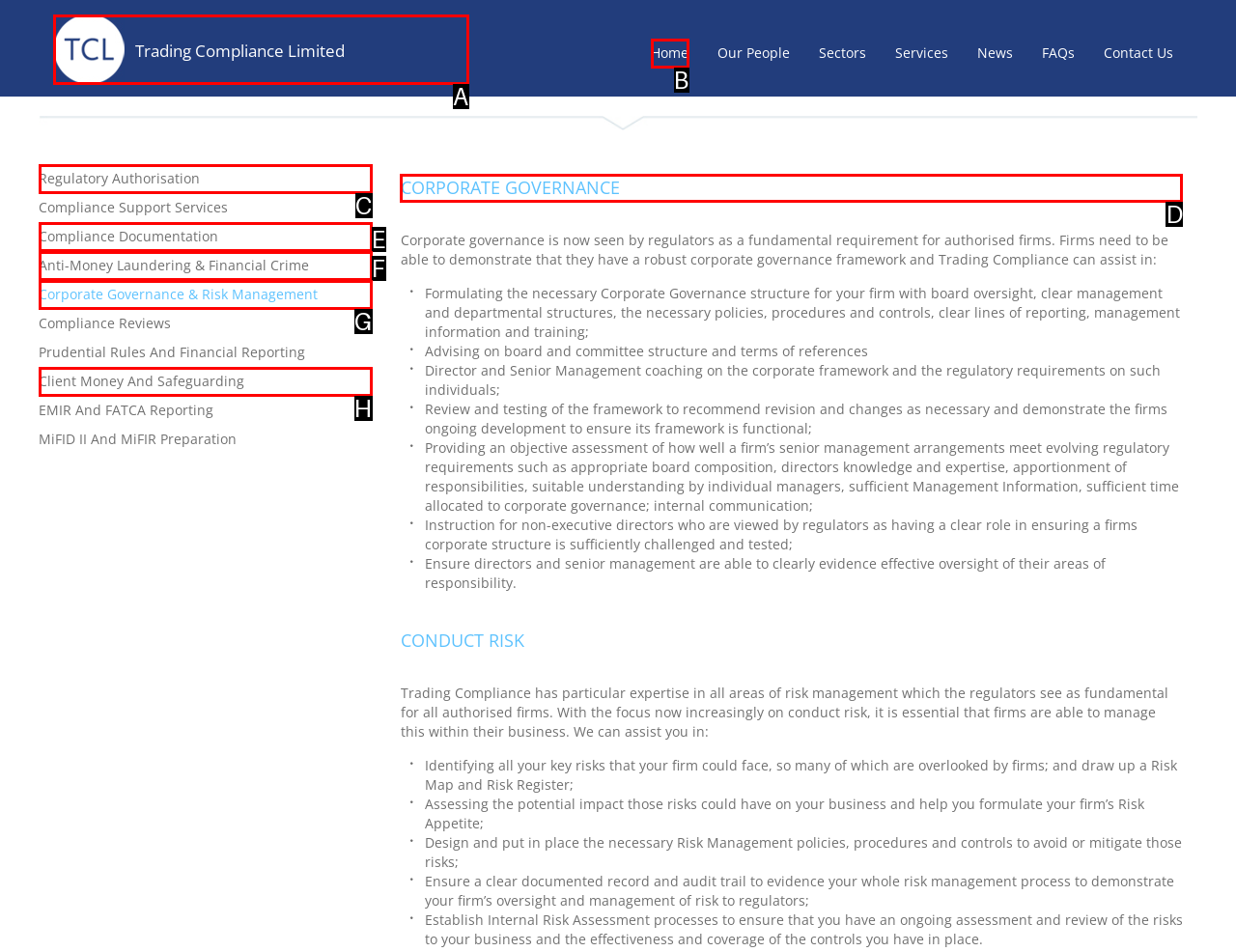What option should you select to complete this task: Learn about Corporate Governance? Indicate your answer by providing the letter only.

D